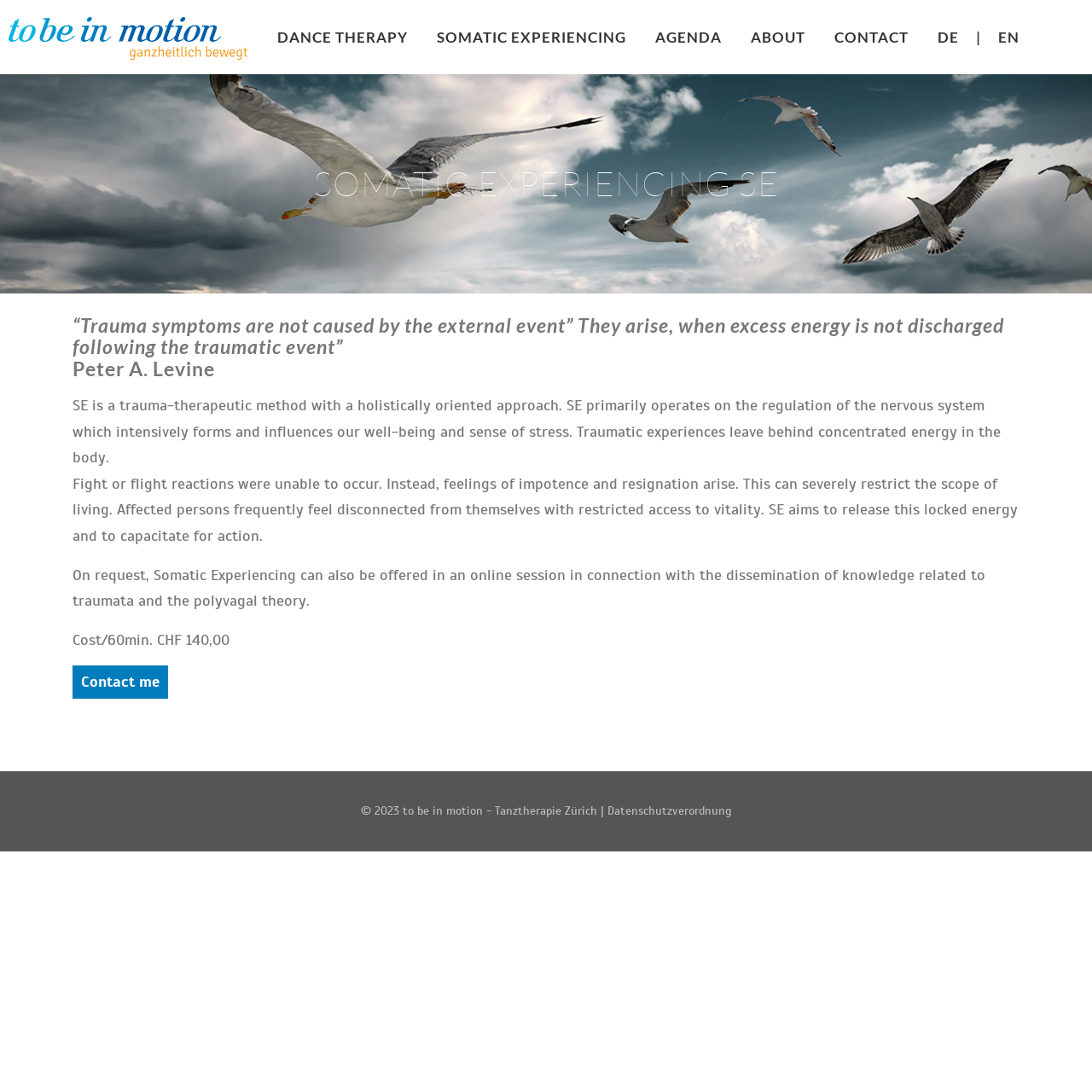Is Somatic Experiencing available online?
Refer to the image and provide a one-word or short phrase answer.

Yes